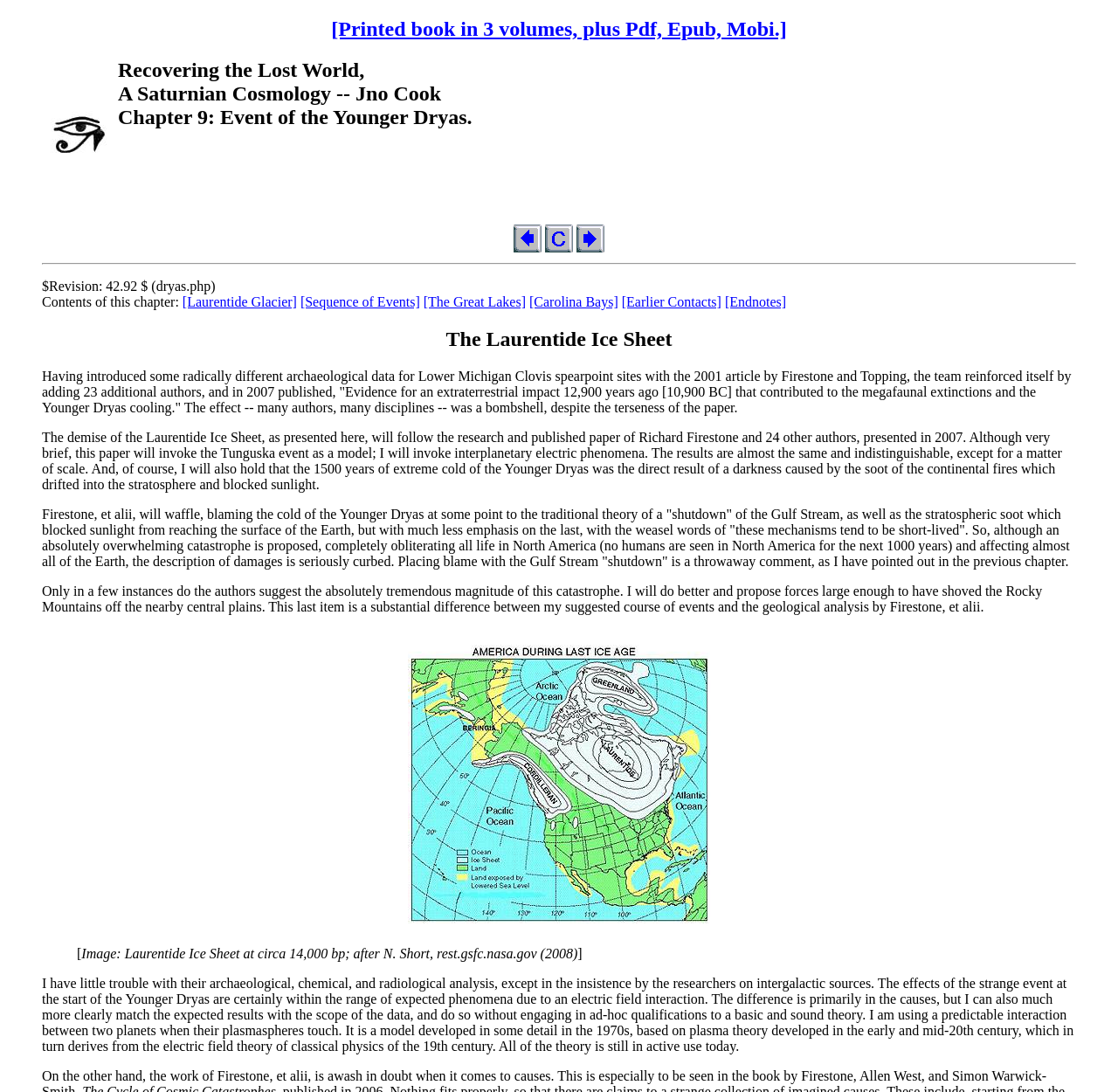How many links are there in the table of contents?
Look at the image and answer the question with a single word or phrase.

6